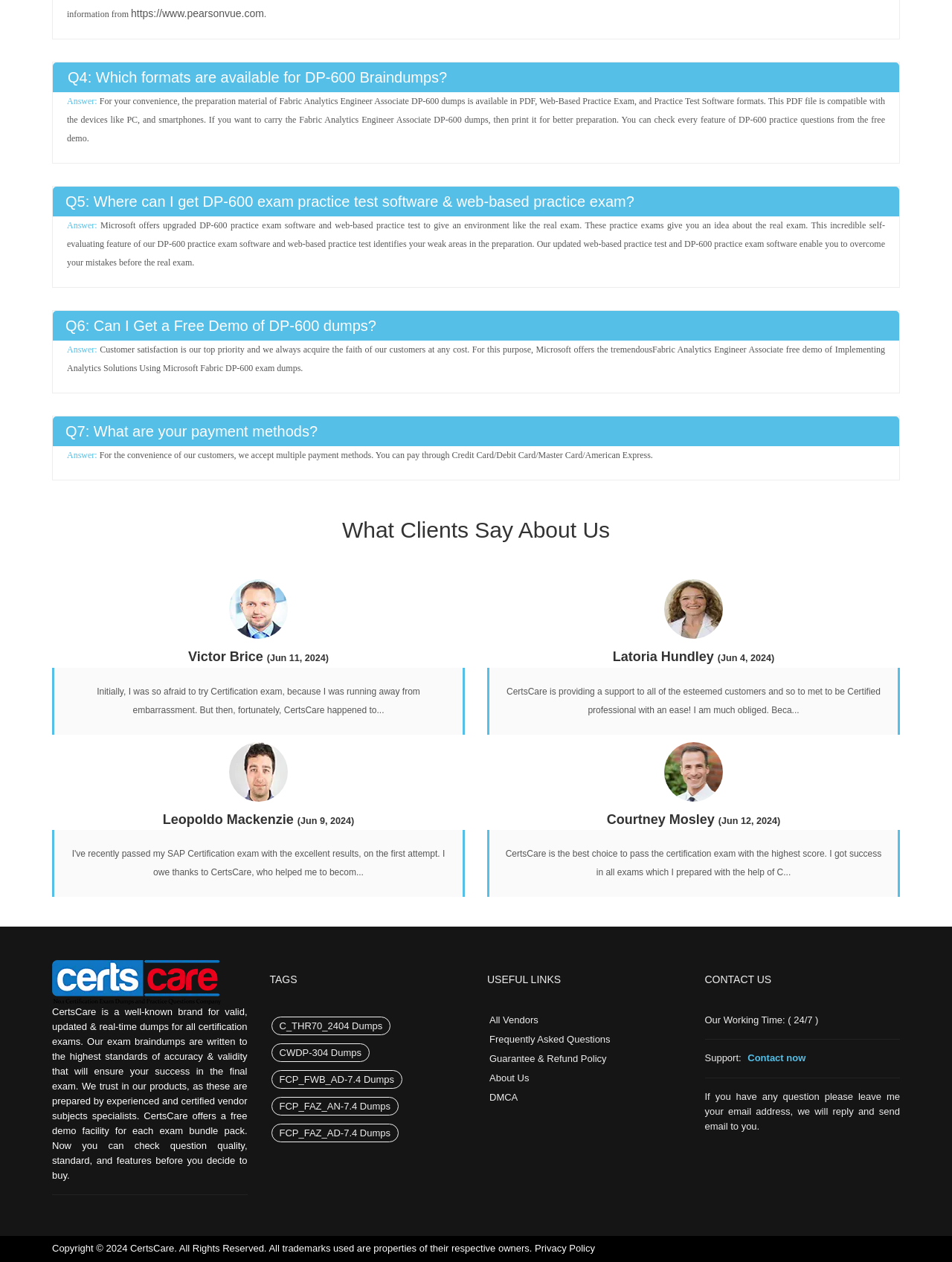Predict the bounding box of the UI element based on the description: "All Projects". The coordinates should be four float numbers between 0 and 1, formatted as [left, top, right, bottom].

None